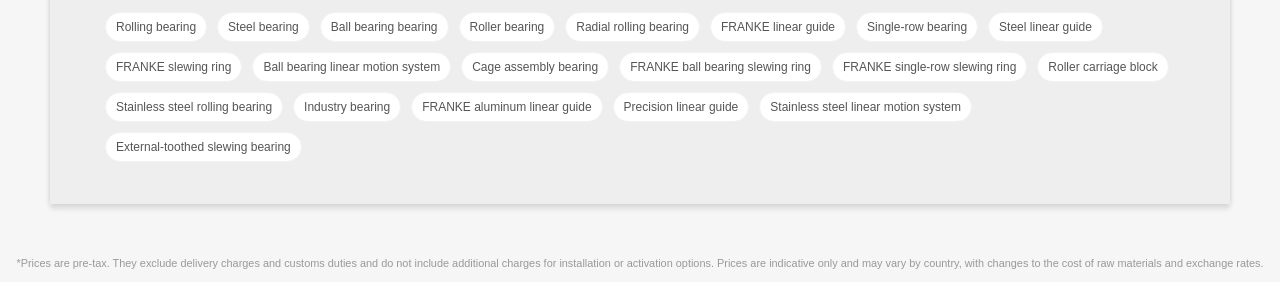How many links are there in the first row?
From the details in the image, provide a complete and detailed answer to the question.

By analyzing the bounding box coordinates, I determined that the first row of links includes 'Rolling bearing', 'Steel bearing', 'Ball bearing bearing', 'Roller bearing', and 'Radial rolling bearing', which are 5 links in total.